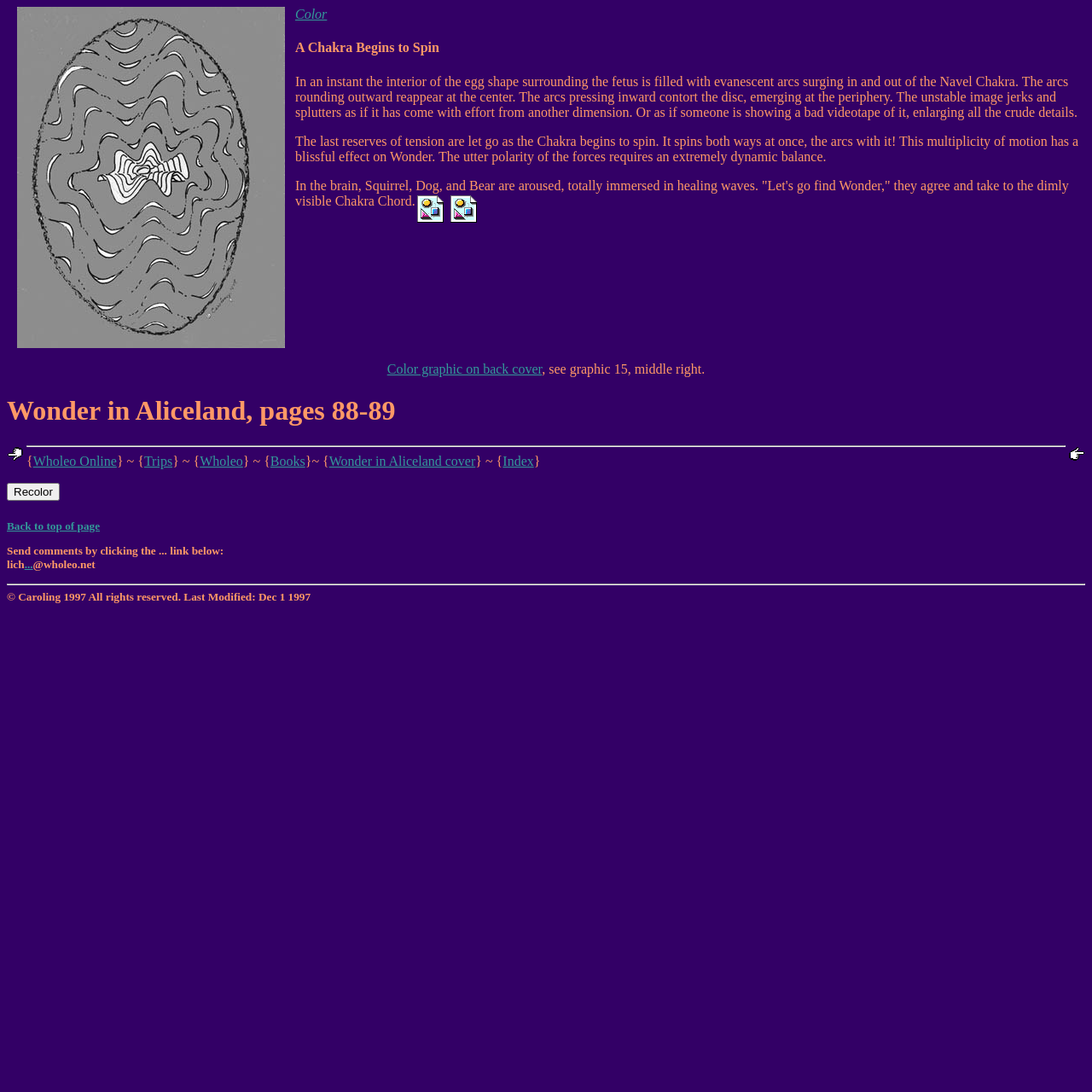Please locate the clickable area by providing the bounding box coordinates to follow this instruction: "Go to the previous page".

[0.006, 0.408, 0.022, 0.423]